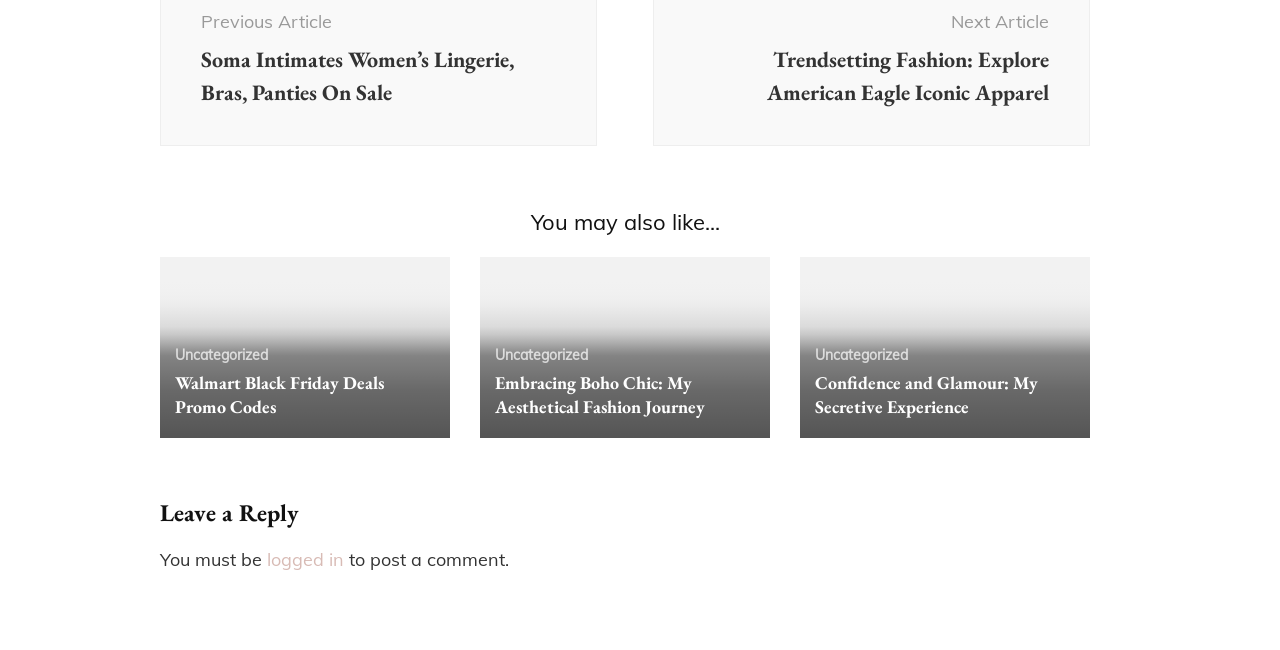Carefully observe the image and respond to the question with a detailed answer:
How many images are on the webpage?

There are three images on the webpage, each associated with a link and a heading. The images are located at coordinates [0.125, 0.395, 0.352, 0.674], [0.375, 0.395, 0.602, 0.674], and [0.625, 0.395, 0.852, 0.674].